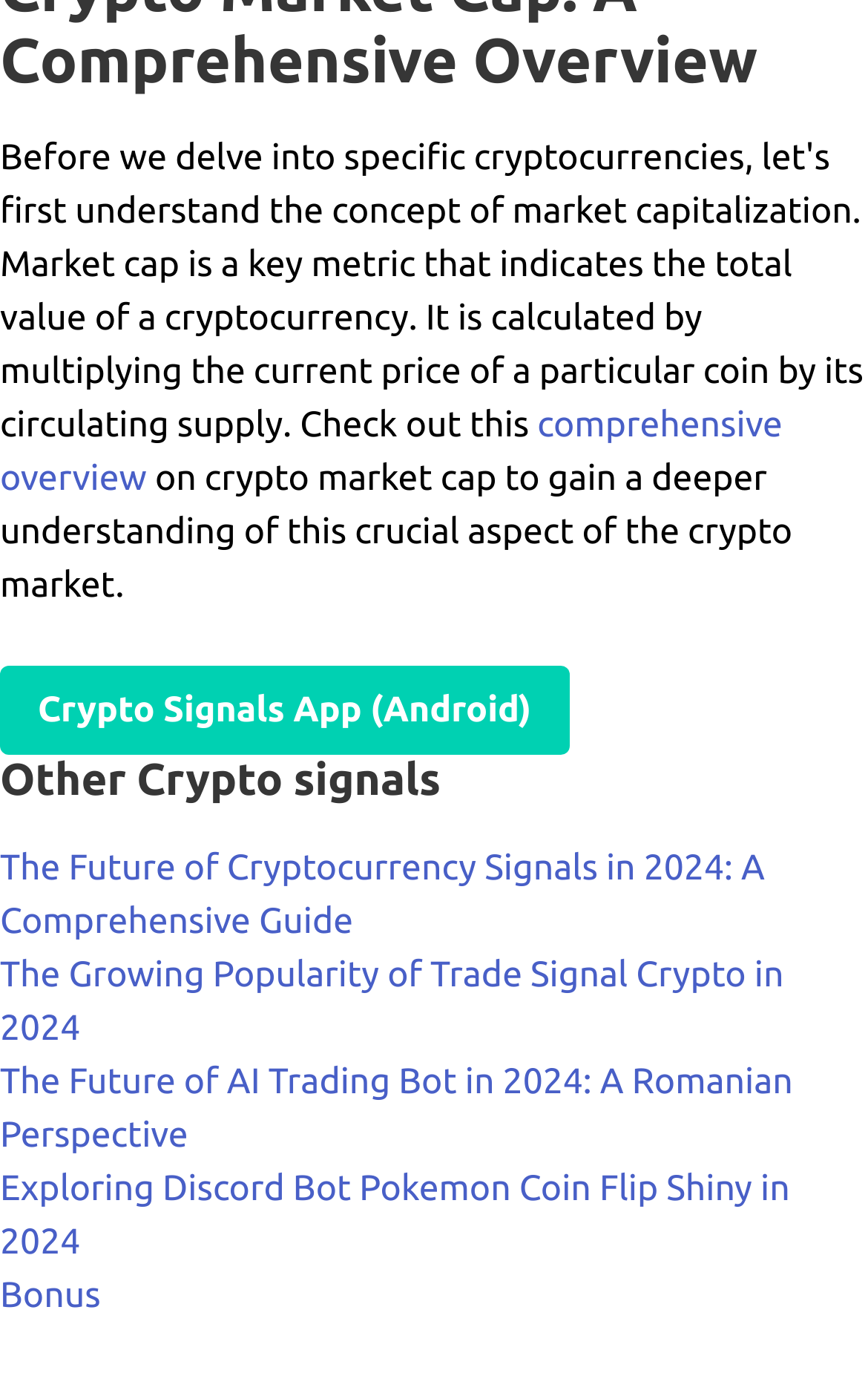Answer the question using only one word or a concise phrase: What is the purpose of the 'Crypto Signals App (Android)' link?

To download an app